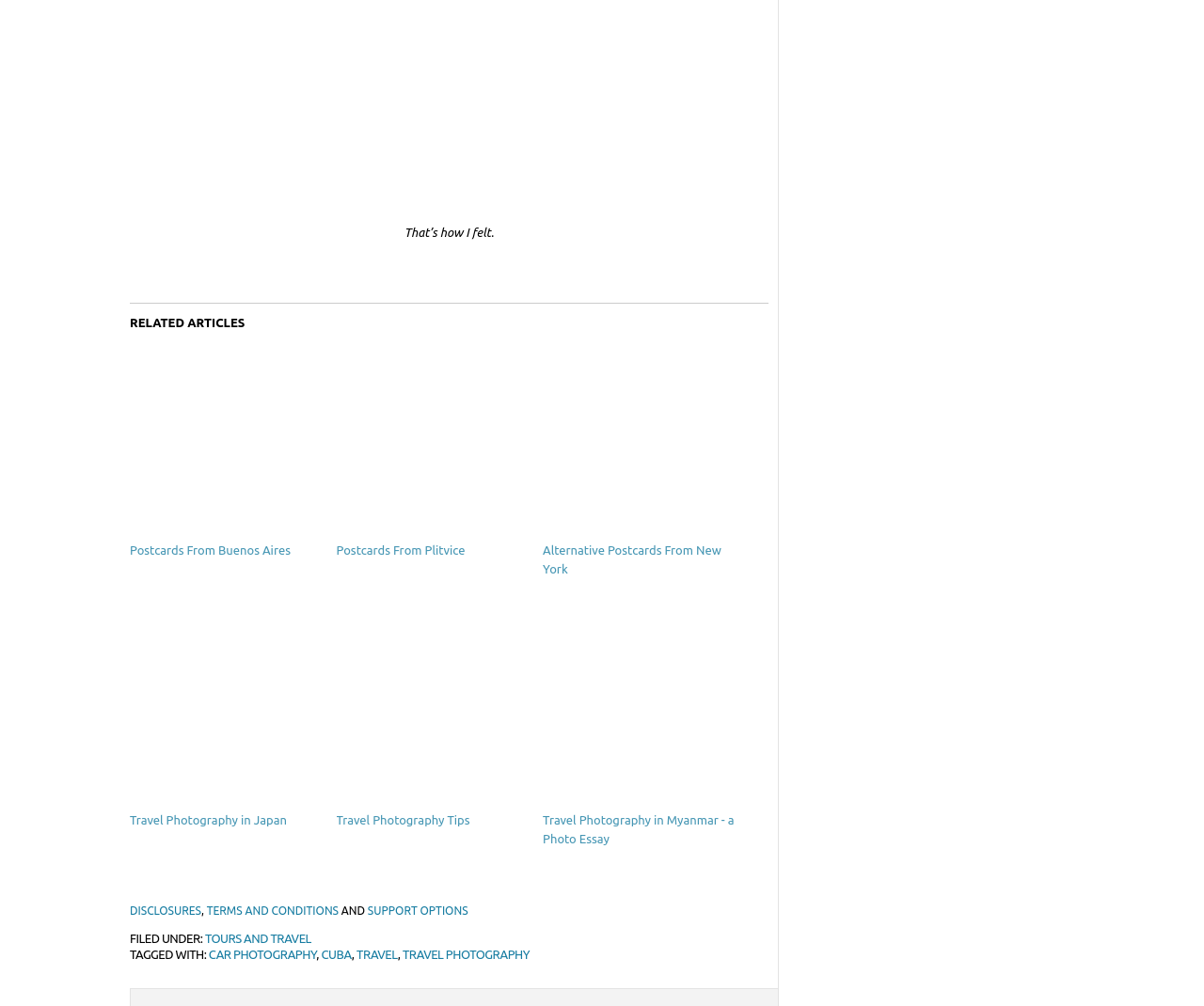Find the bounding box coordinates of the clickable element required to execute the following instruction: "Attach a CV file". Provide the coordinates as four float numbers between 0 and 1, i.e., [left, top, right, bottom].

None